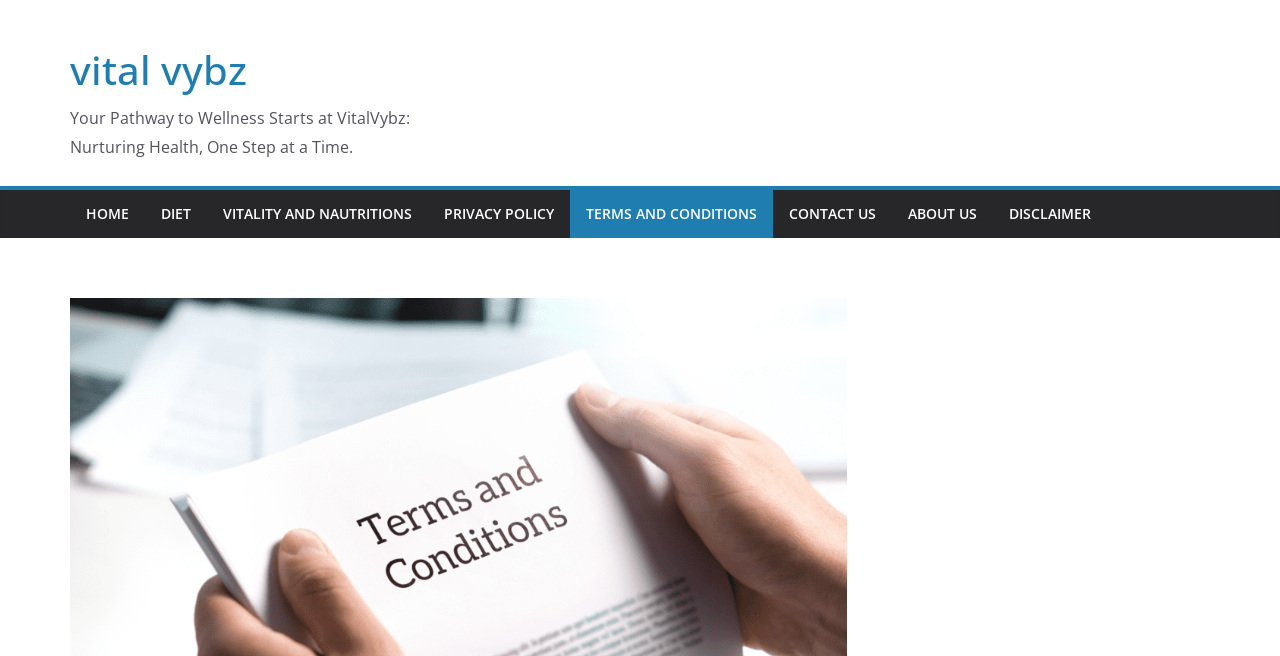Please locate the UI element described by "vital vybz" and provide its bounding box coordinates.

[0.055, 0.064, 0.193, 0.148]